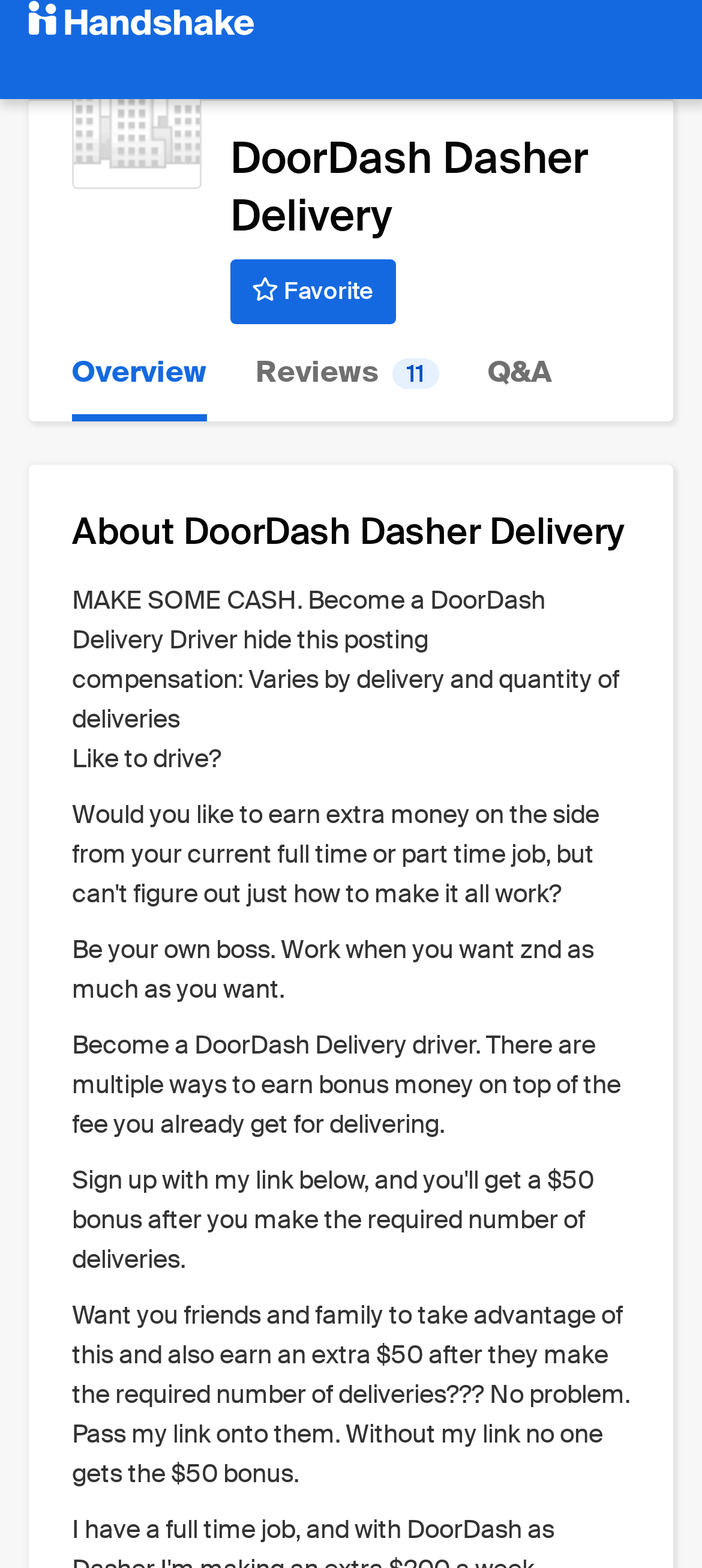Give a concise answer using only one word or phrase for this question:
How many reviews are there?

11